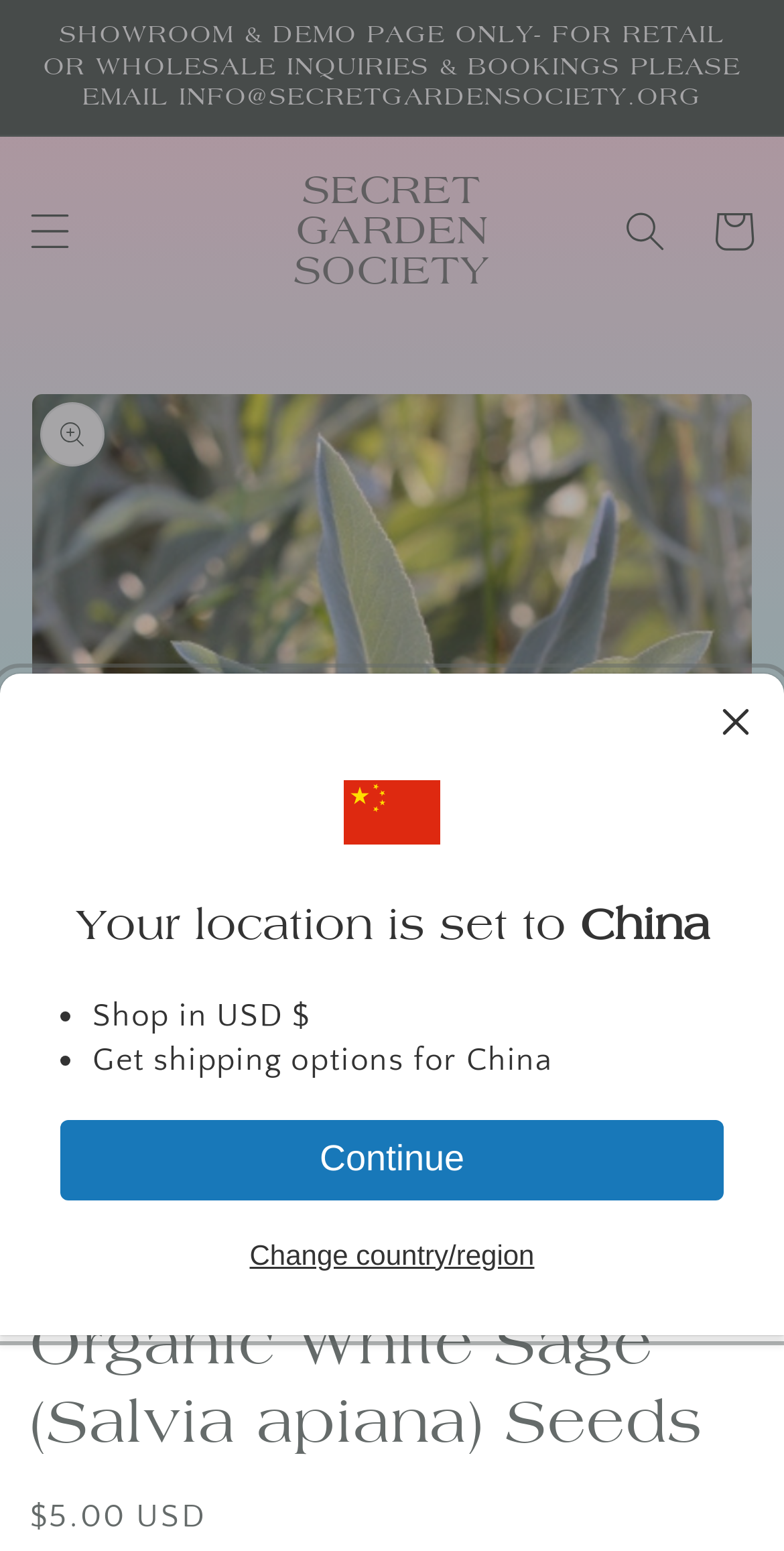Identify the bounding box coordinates necessary to click and complete the given instruction: "open the menu".

[0.008, 0.121, 0.121, 0.178]